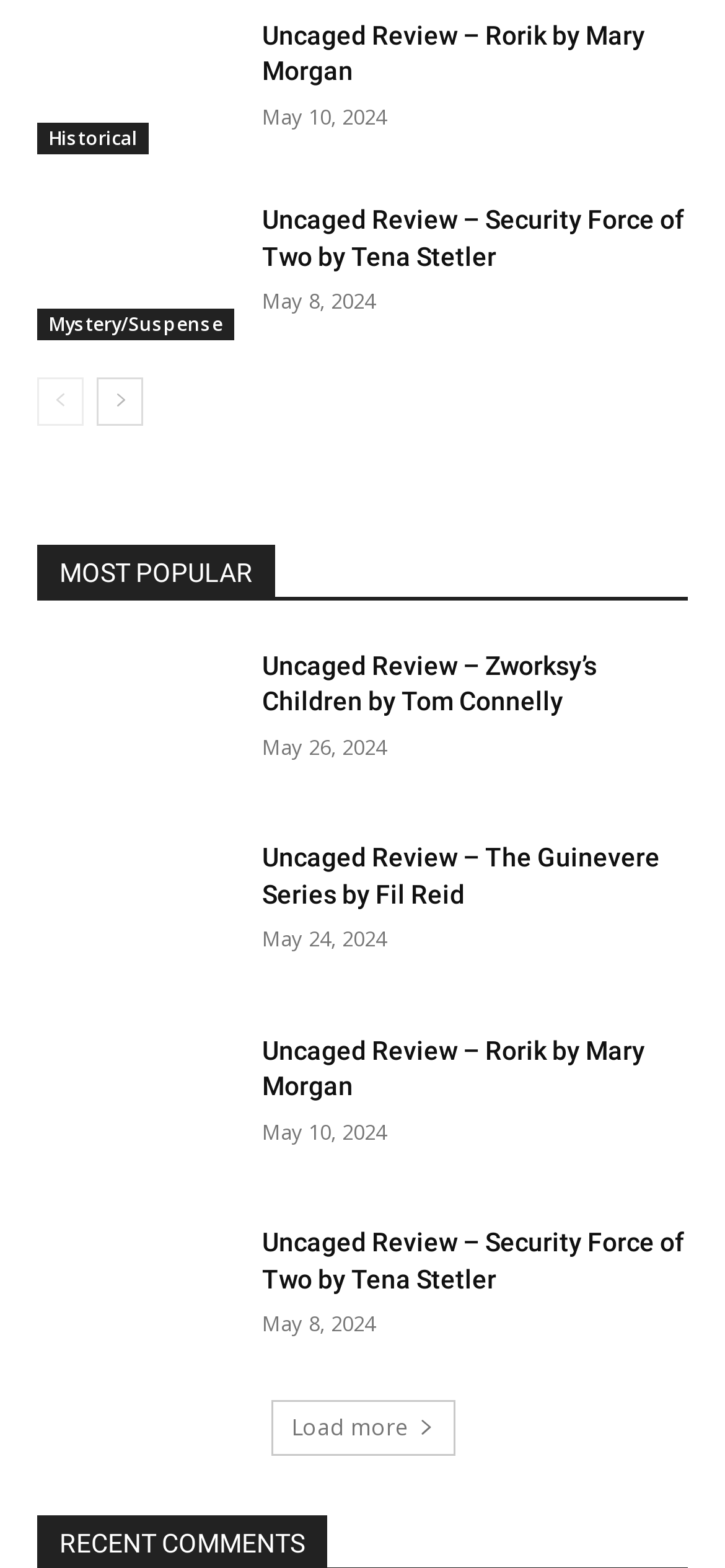Determine the bounding box coordinates for the element that should be clicked to follow this instruction: "Go to the previous page". The coordinates should be given as four float numbers between 0 and 1, in the format [left, top, right, bottom].

[0.051, 0.24, 0.115, 0.271]